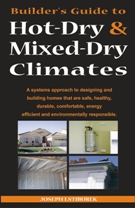Based on the visual content of the image, answer the question thoroughly: What are the key aspects of building in hot-dry and mixed-dry climates?

The cover features various images that illustrate key aspects of building in hot-dry and mixed-dry climates, which are emphasized in the guide as prioritizing safety, health, durability, comfort, energy efficiency, and environmental responsibility.